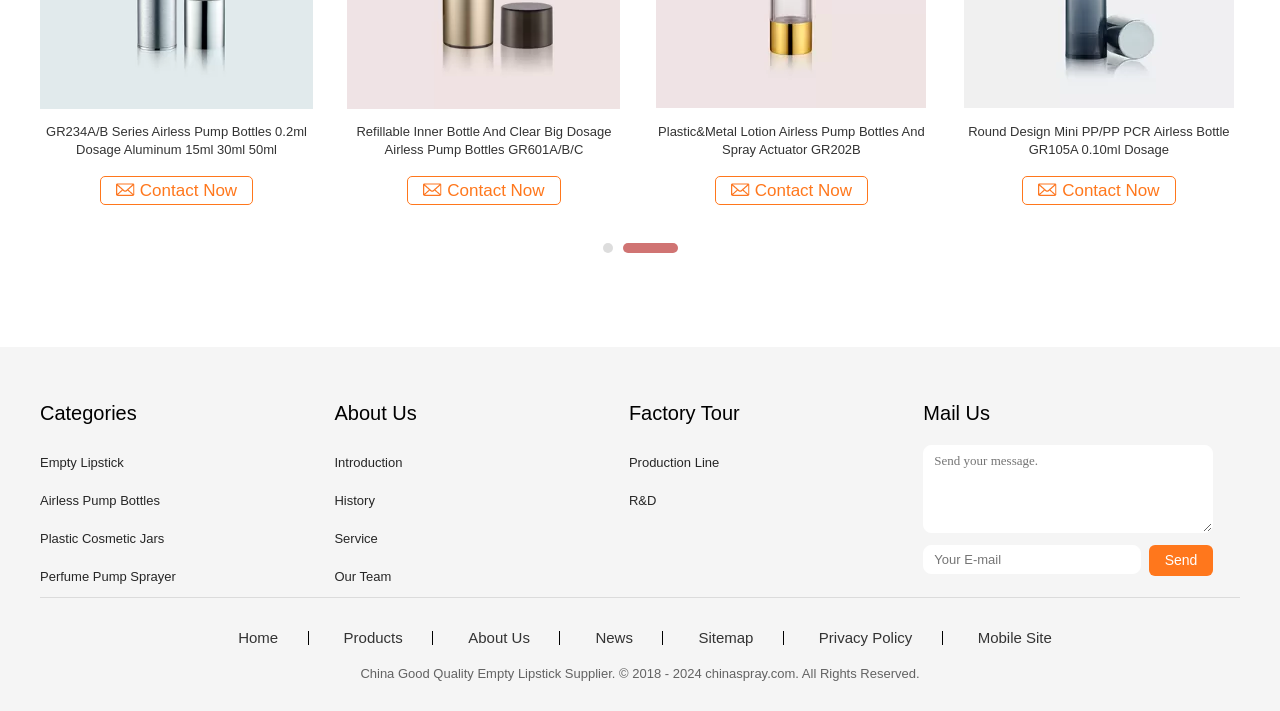Reply to the question below using a single word or brief phrase:
What type of products are featured on this webpage?

Cosmetic bottles